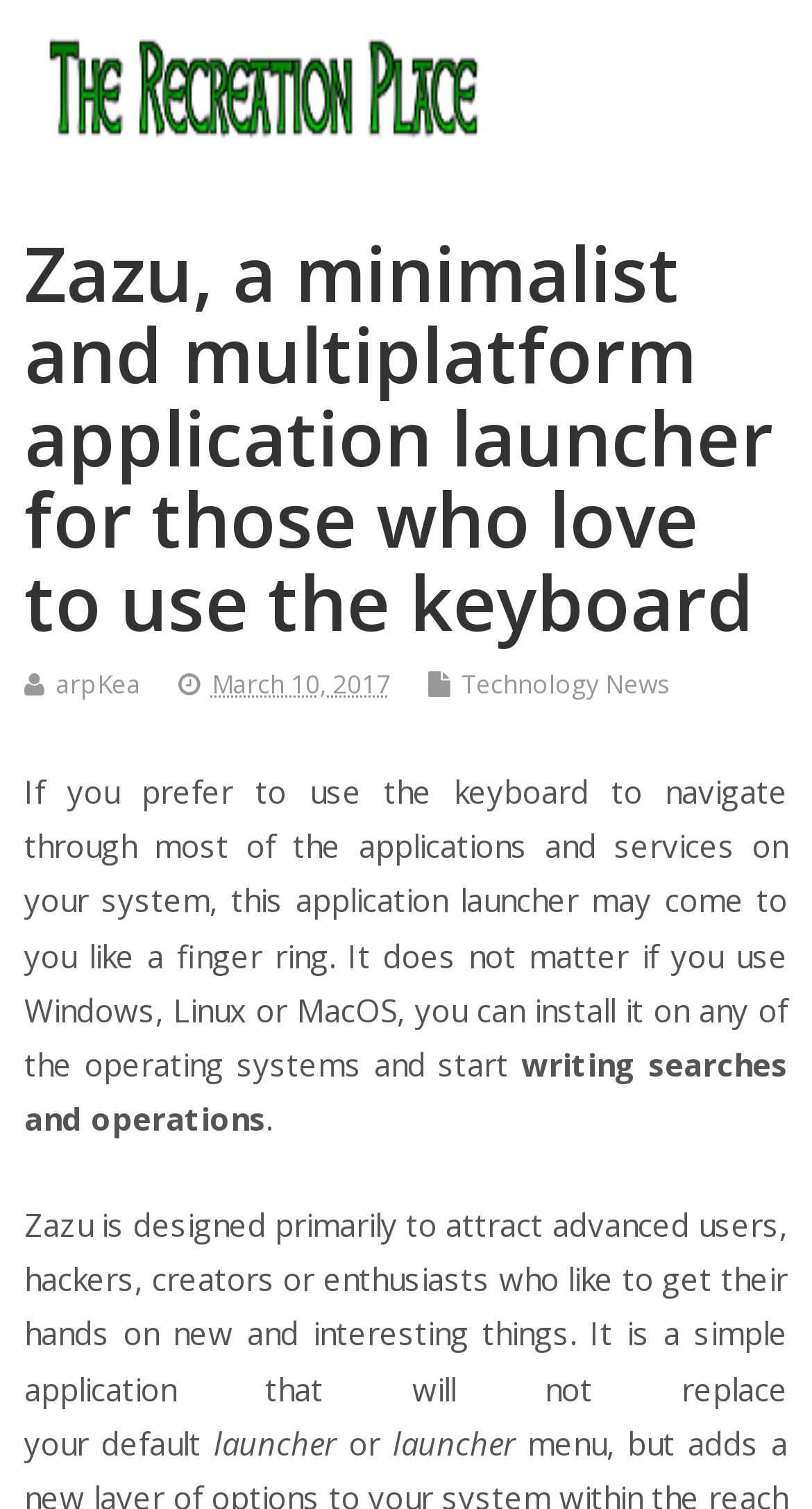Determine the main heading of the webpage and generate its text.

Zazu, a minimalist and multiplatform application launcher for those who love to use the keyboard